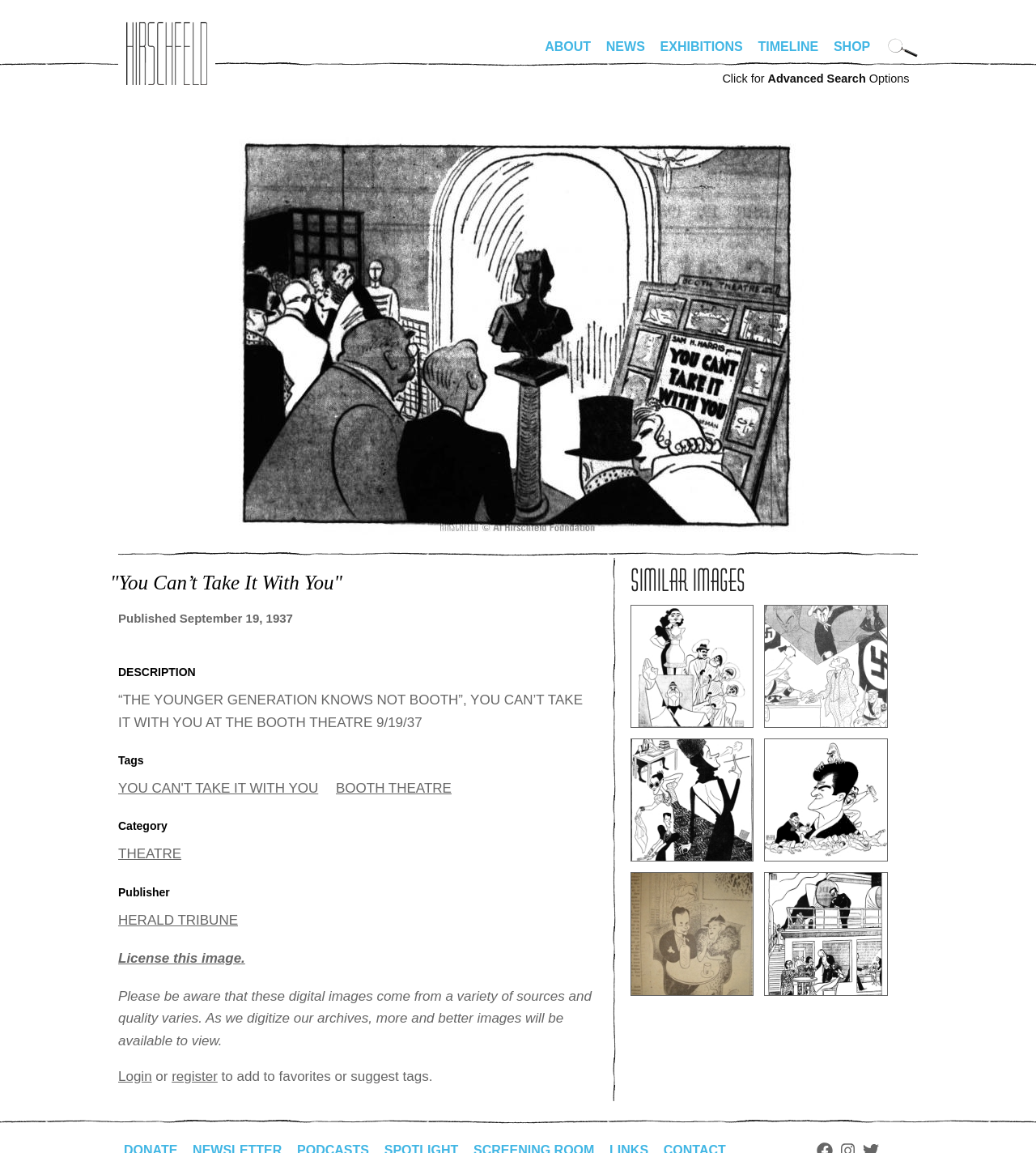Refer to the image and provide an in-depth answer to the question:
What is the date of publication of the artwork?

I found the answer by looking at the static text element with the text 'Published September 19, 1937' which indicates the date of publication of the artwork.